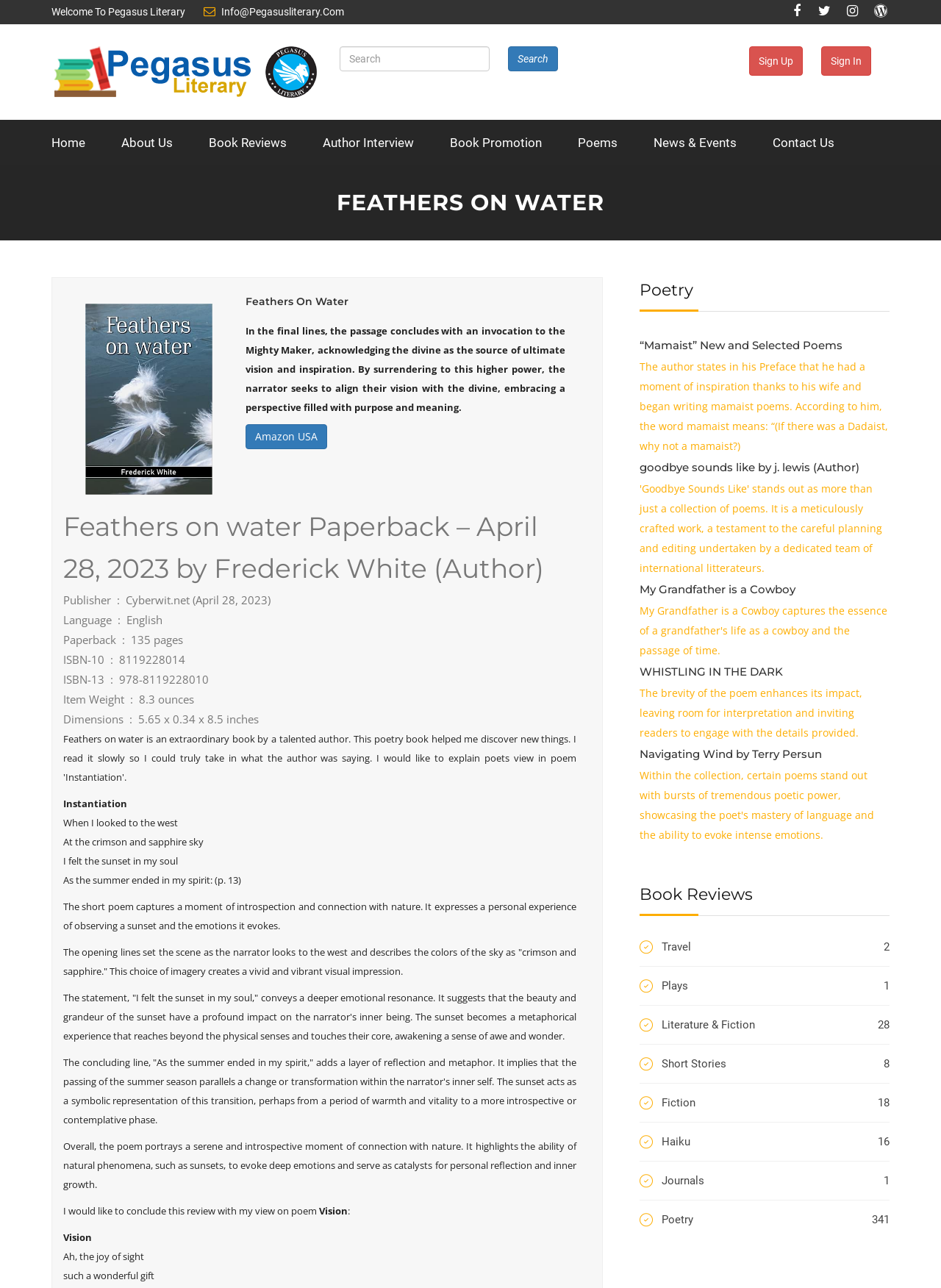Please locate the bounding box coordinates of the element's region that needs to be clicked to follow the instruction: "Sign up for an account". The bounding box coordinates should be provided as four float numbers between 0 and 1, i.e., [left, top, right, bottom].

[0.796, 0.036, 0.853, 0.059]